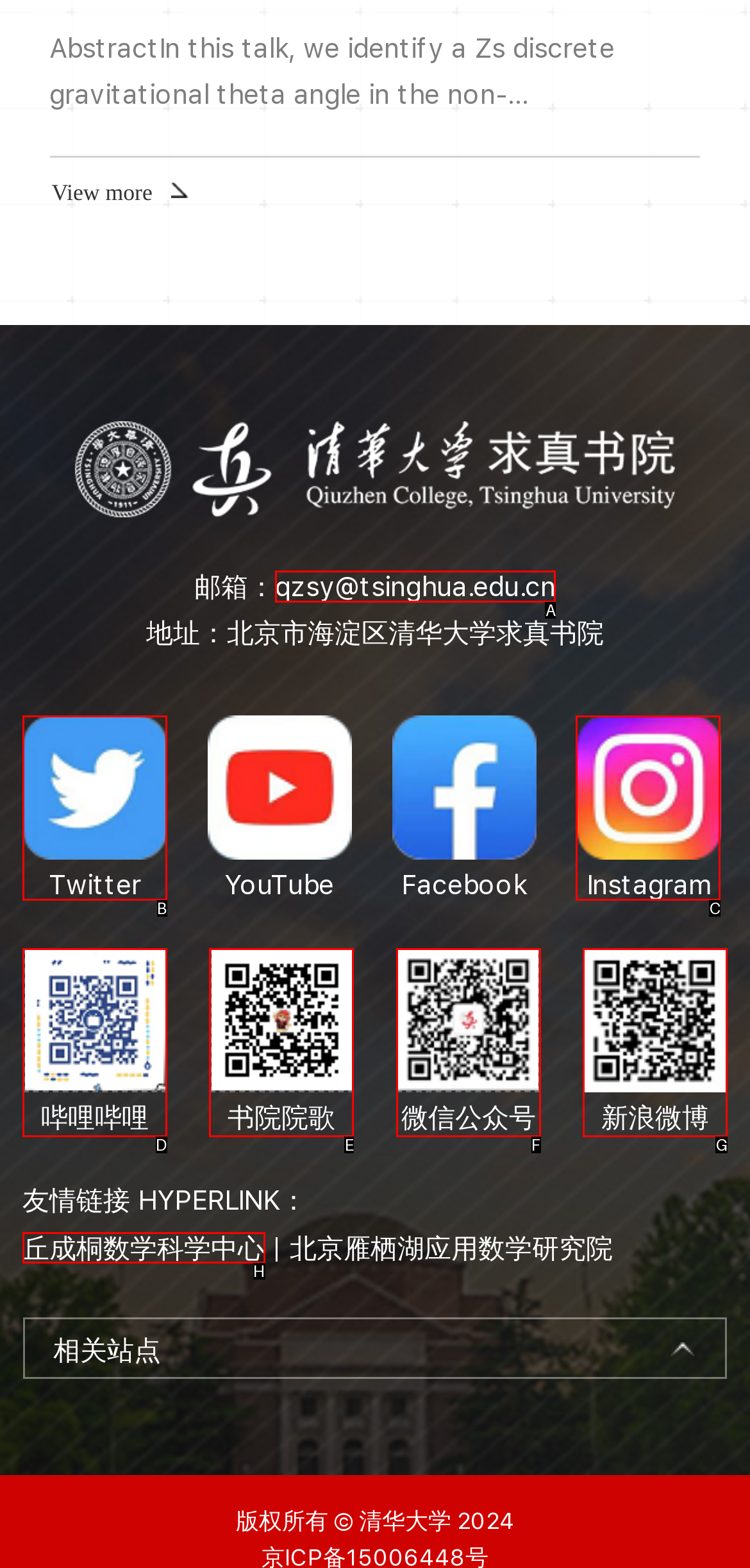Indicate the HTML element that should be clicked to perform the task: Visit the speaker's email Reply with the letter corresponding to the chosen option.

A